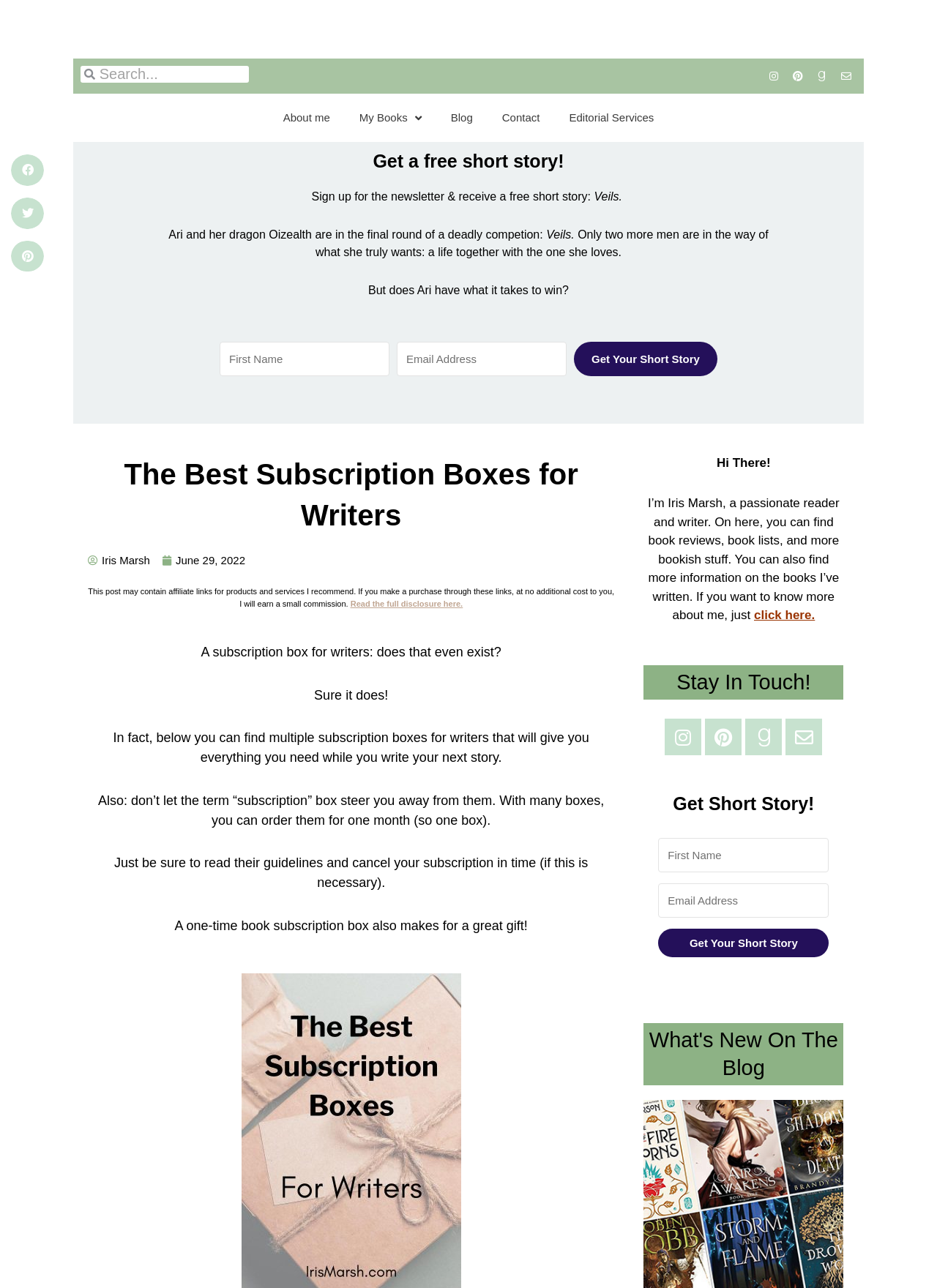Identify the bounding box of the UI element described as follows: "My Books". Provide the coordinates as four float numbers in the range of 0 to 1 [left, top, right, bottom].

[0.368, 0.078, 0.465, 0.105]